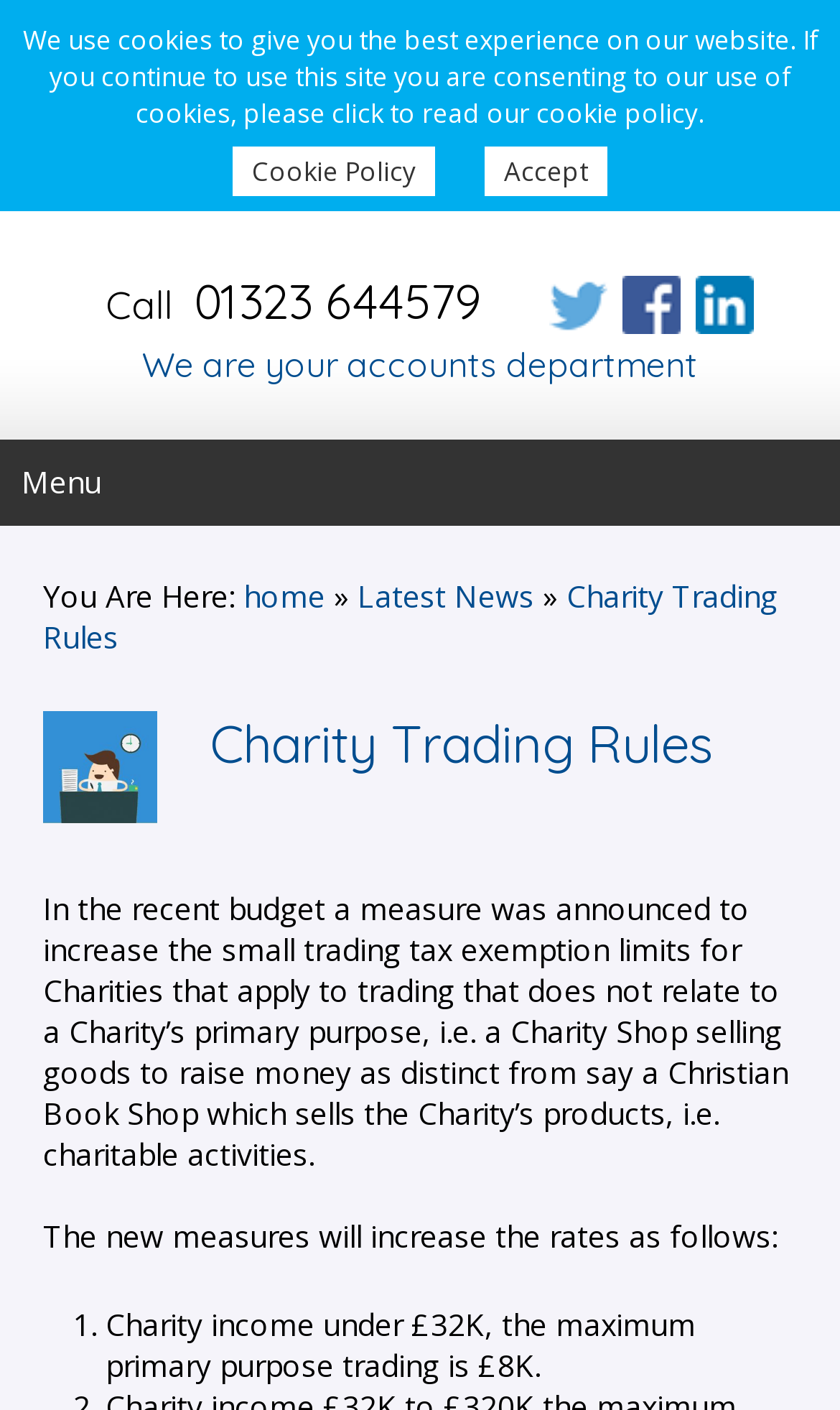What is the topic of the latest news? Analyze the screenshot and reply with just one word or a short phrase.

Charity Trading Rules